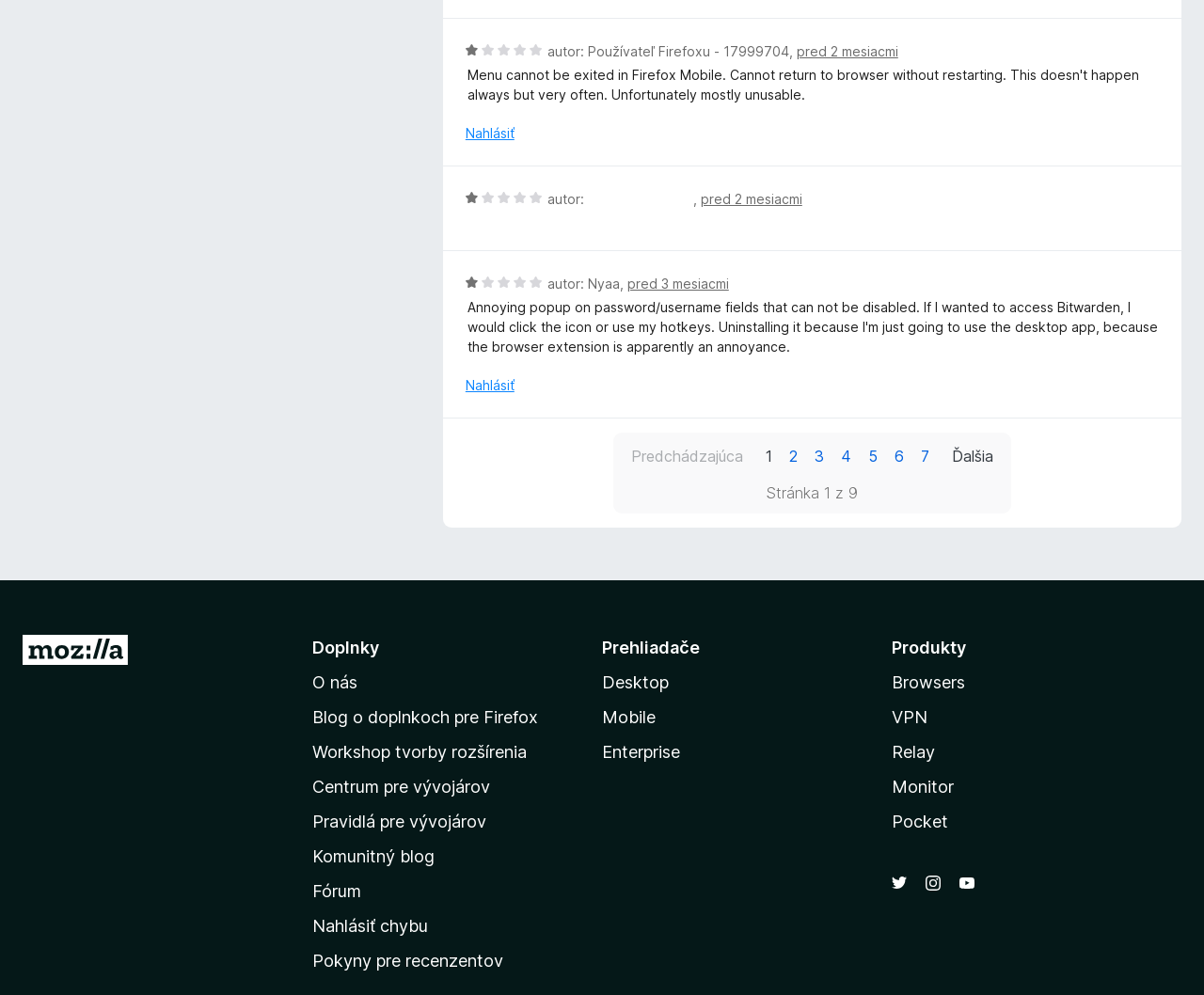Give a concise answer using one word or a phrase to the following question:
What is the purpose of the 'Nahlásiť' button?

To report